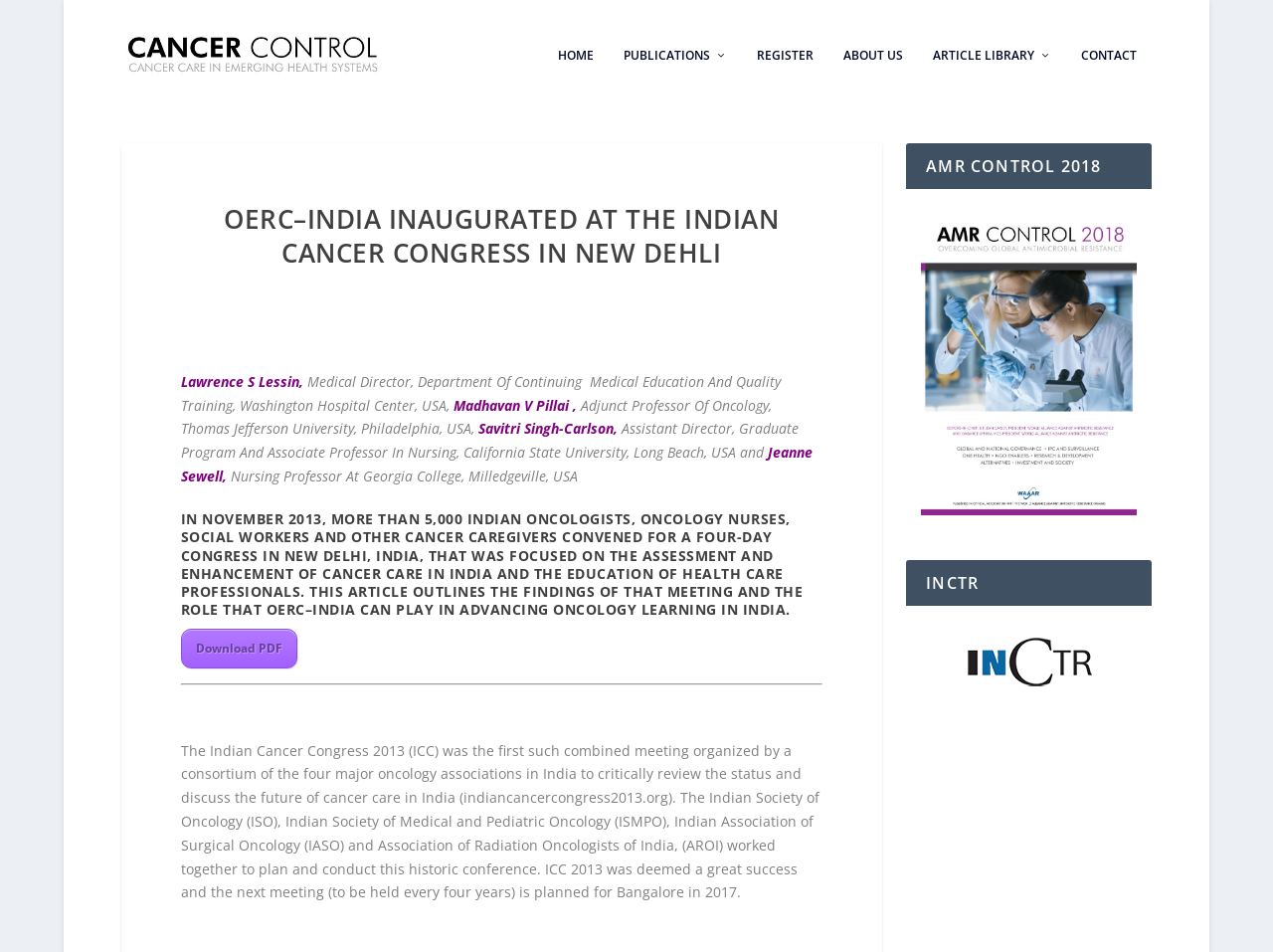What is the name of the congress mentioned?
Please provide a comprehensive answer based on the visual information in the image.

The question asks about the name of the congress mentioned on the webpage. By analyzing the webpage content, I found that the congress mentioned is the Indian Cancer Congress, which is stated in the sentence 'The Indian Cancer Congress 2013 (ICC) was the first such combined meeting organized by a consortium of the four major oncology associations in India...'.